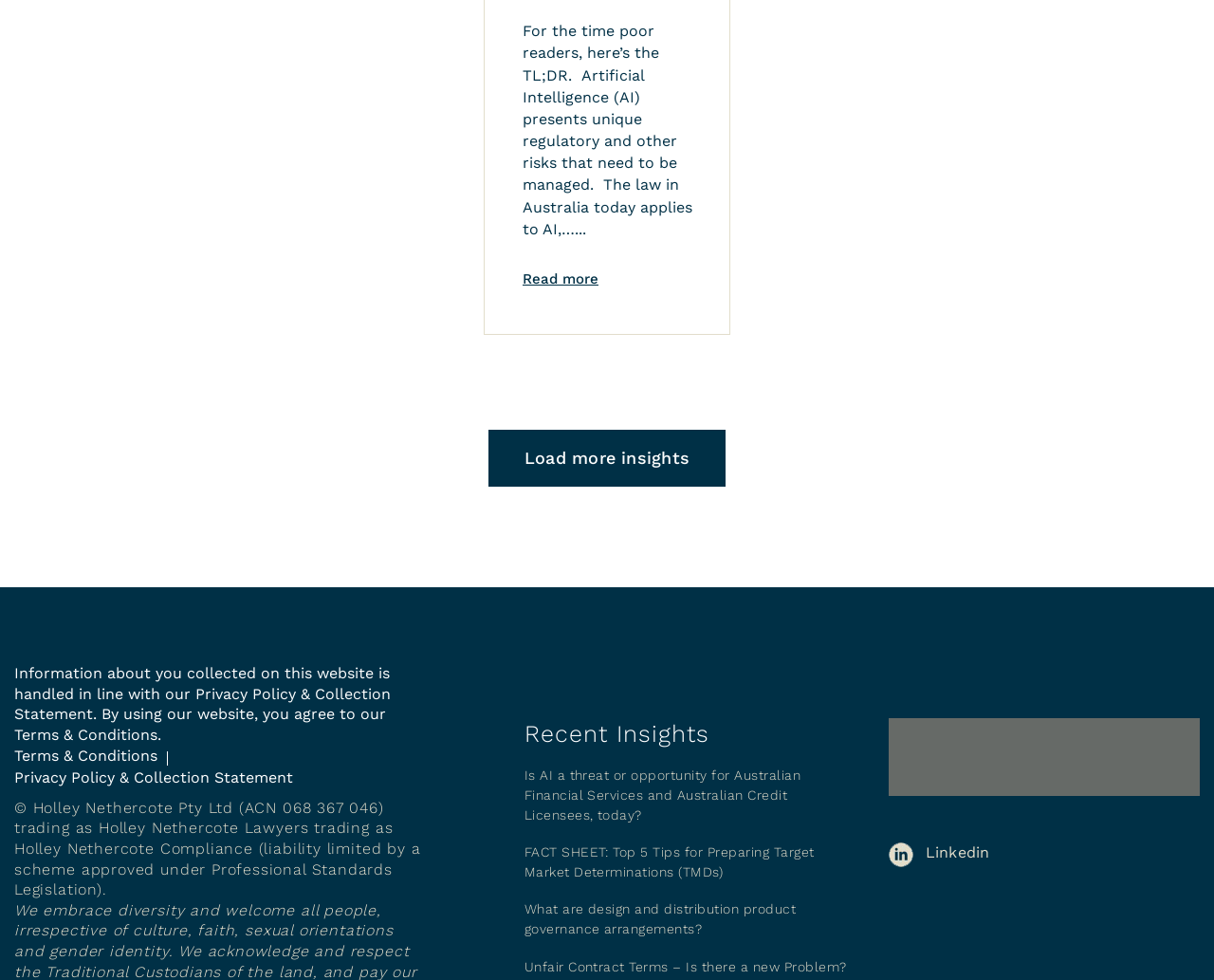Provide the bounding box coordinates of the HTML element described by the text: "linkedin".

[0.732, 0.86, 0.815, 0.881]